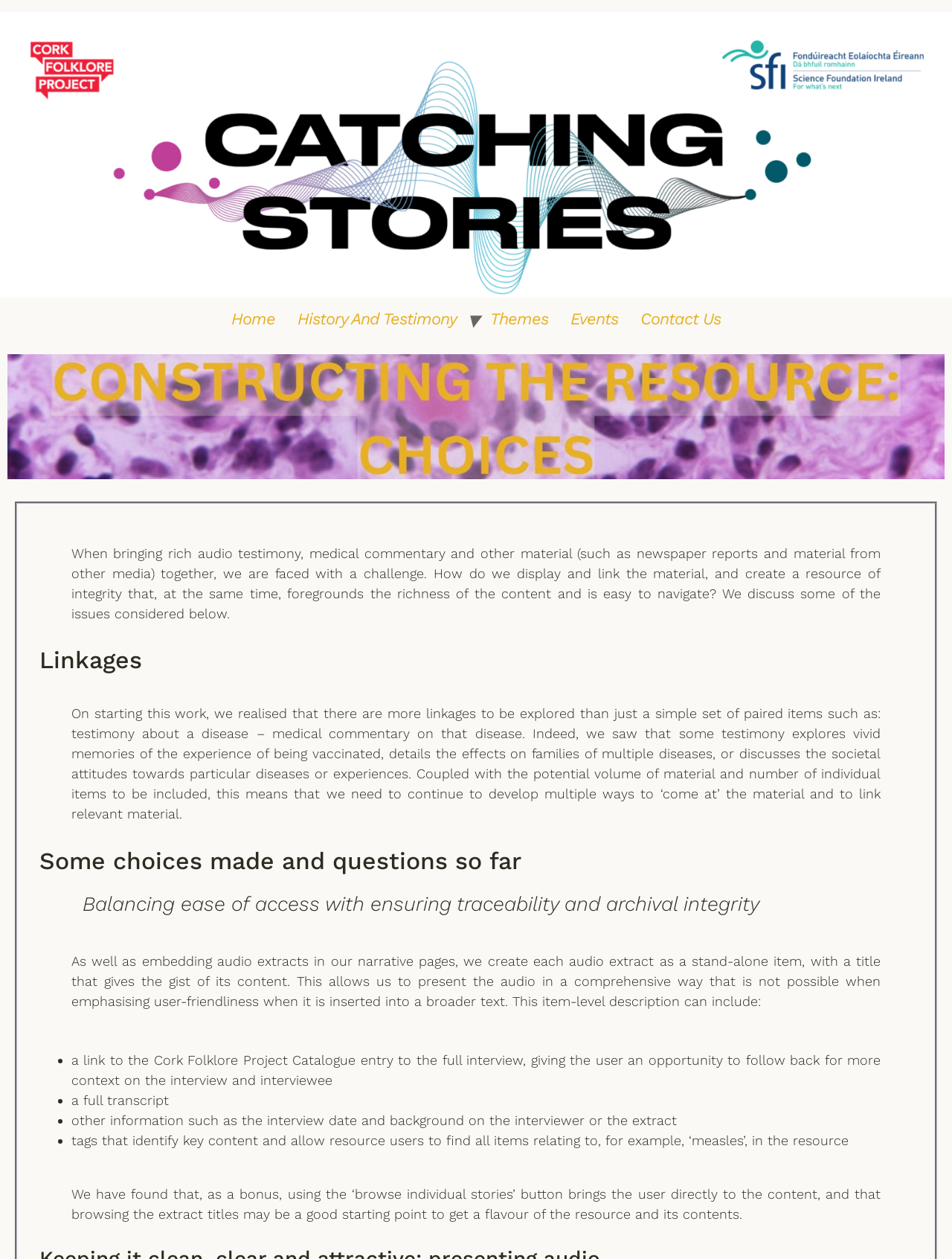Identify the bounding box of the UI element that matches this description: "Home".

[0.231, 0.241, 0.301, 0.266]